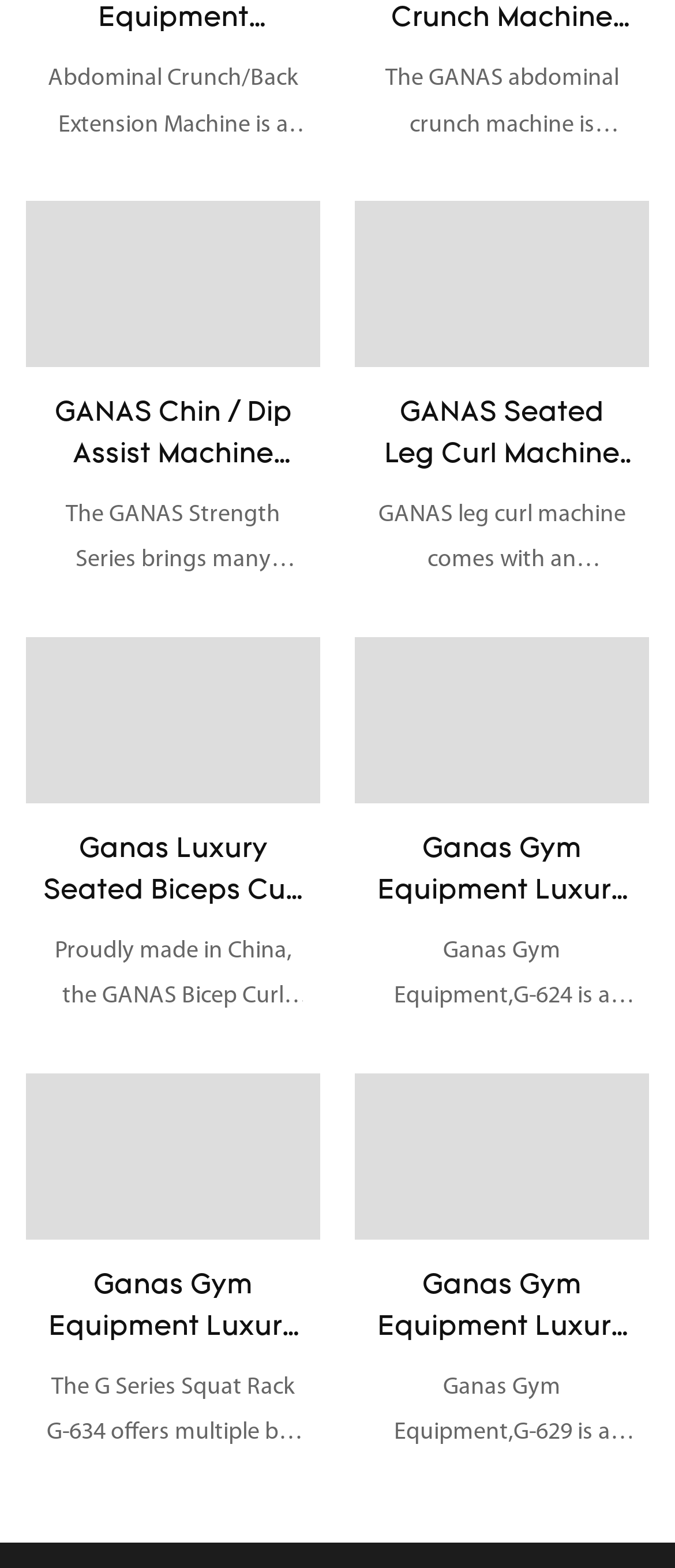Please specify the bounding box coordinates for the clickable region that will help you carry out the instruction: "Check Ganas Gym Equipment Luxury Commercial Prone leg crul Machine G-624 specifications".

[0.526, 0.406, 0.962, 0.512]